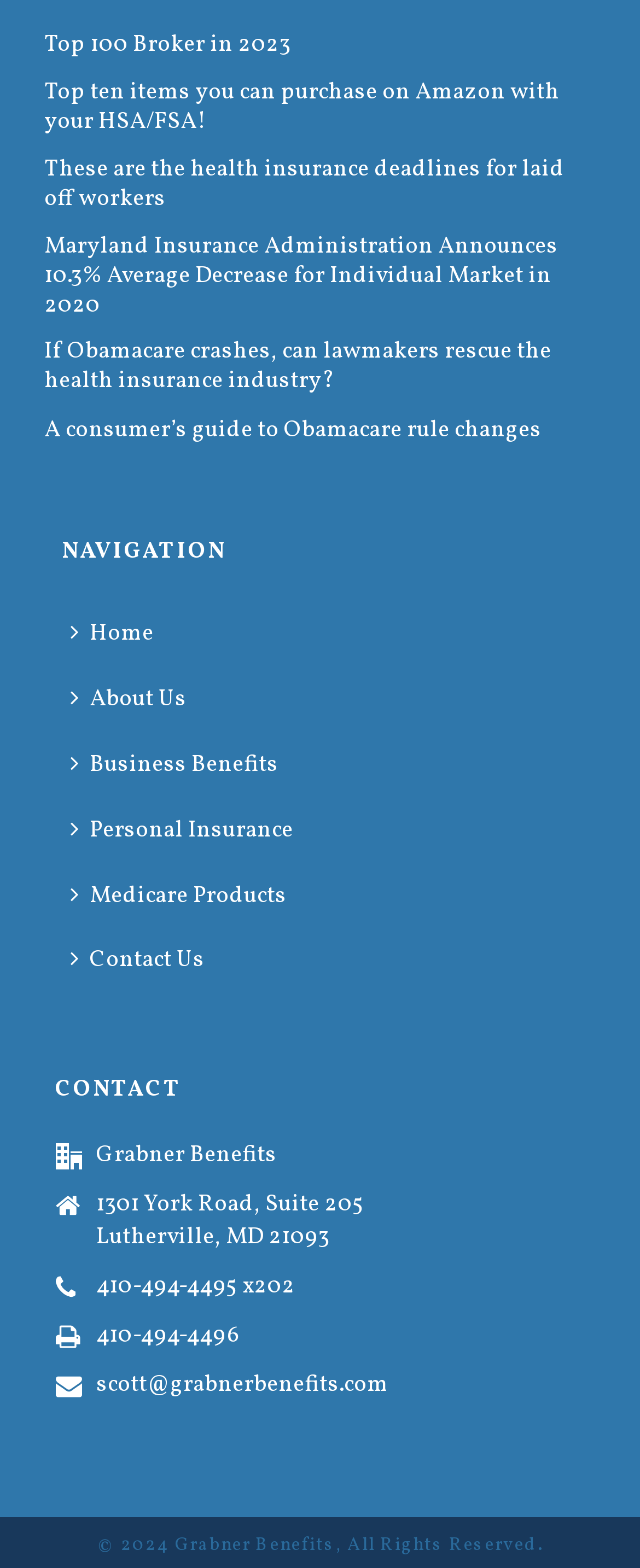Determine the bounding box coordinates for the clickable element to execute this instruction: "Email scott@grabnerbenefits.com". Provide the coordinates as four float numbers between 0 and 1, i.e., [left, top, right, bottom].

[0.151, 0.875, 0.607, 0.894]